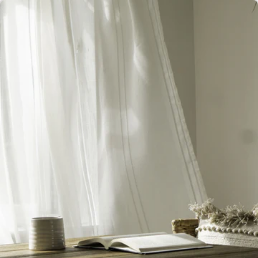What is the purpose of the room?
Answer with a single word or phrase, using the screenshot for reference.

Relaxation or reading